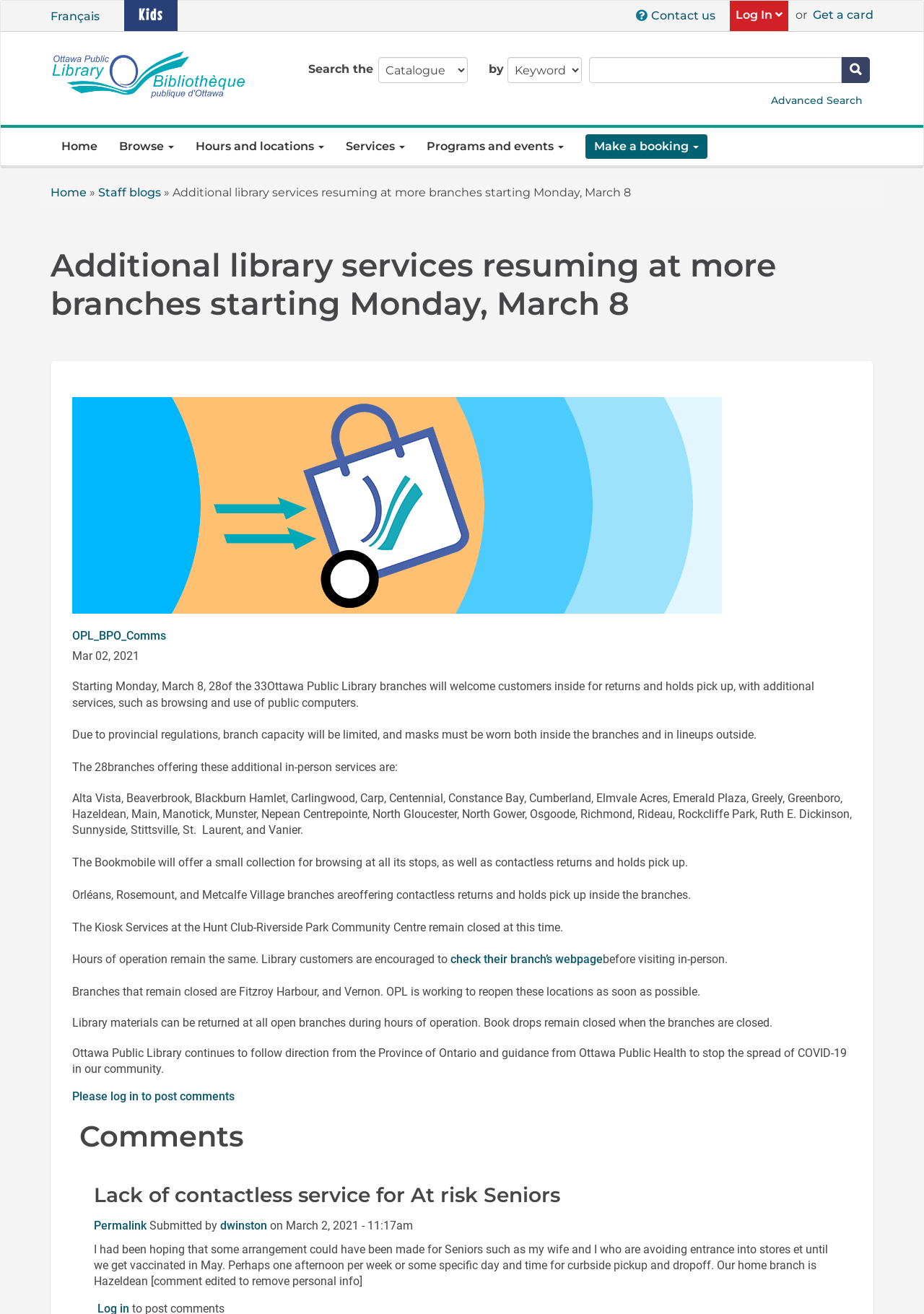Detail the webpage's structure and highlights in your description.

The webpage is about the Ottawa Public Library, specifically announcing the resumption of additional library services at more branches starting Monday, March 8. 

At the top of the page, there is a navigation menu with links to "Skip to main content", "Français", "Get a card", "Log In", "Kids", and "Contact us". Below this menu, there is a search bar with a combobox to select the search criteria and a textbox to enter the search terms. 

On the left side of the page, there is a vertical menu with links to "Home", "Browse", "Hours and locations", "Services", "Programs and events", and "Make a booking". 

The main content of the page is divided into two sections. The first section has a heading "You are here" followed by a breadcrumb trail showing the current location. Below this, there is a large image of an Ottawa public library logoed bag on wheels. 

The second section has a heading "Additional library services resuming at more branches starting Monday, March 8" followed by a brief description of the services resuming. There is also a list of 28 branches that will offer these additional services, including Alta Vista, Beaverbrook, and Blackburn Hamlet. 

Further down the page, there is information about the Bookmobile, which will offer a small collection for browsing at all its stops, as well as contactless returns and holds pick up. Additionally, some branches, such as Orléans, Rosemount, and Metcalfe Village, will offer contactless returns and holds pick up inside the branches. 

Finally, there is a note that the Kiosk Services at the Hunt Club-Riverside Park Community Centre remain closed, and a reminder to check the branch's webpage for hours of operation before visiting in-person.